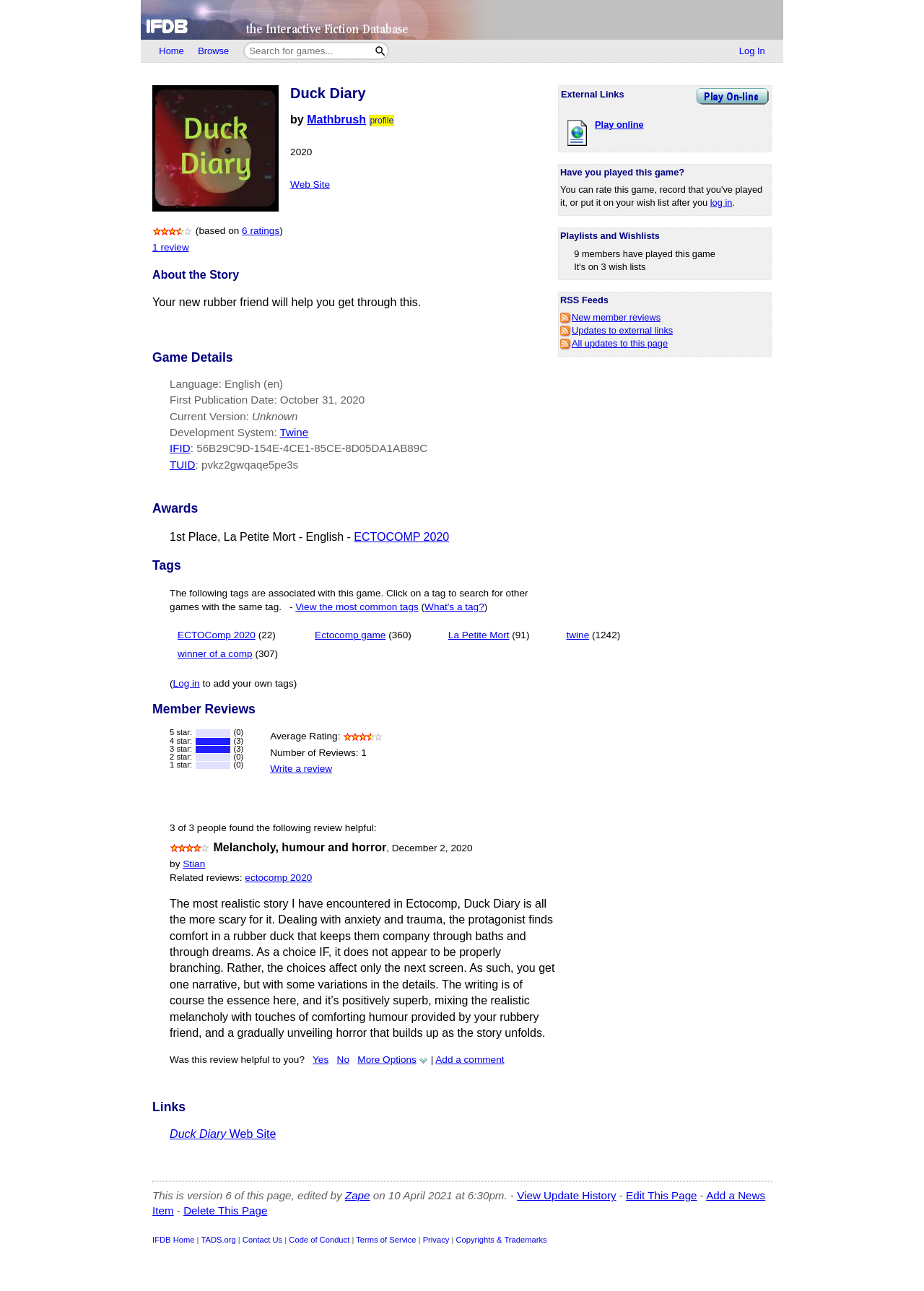What is the rating of the game? Observe the screenshot and provide a one-word or short phrase answer.

3½ Stars